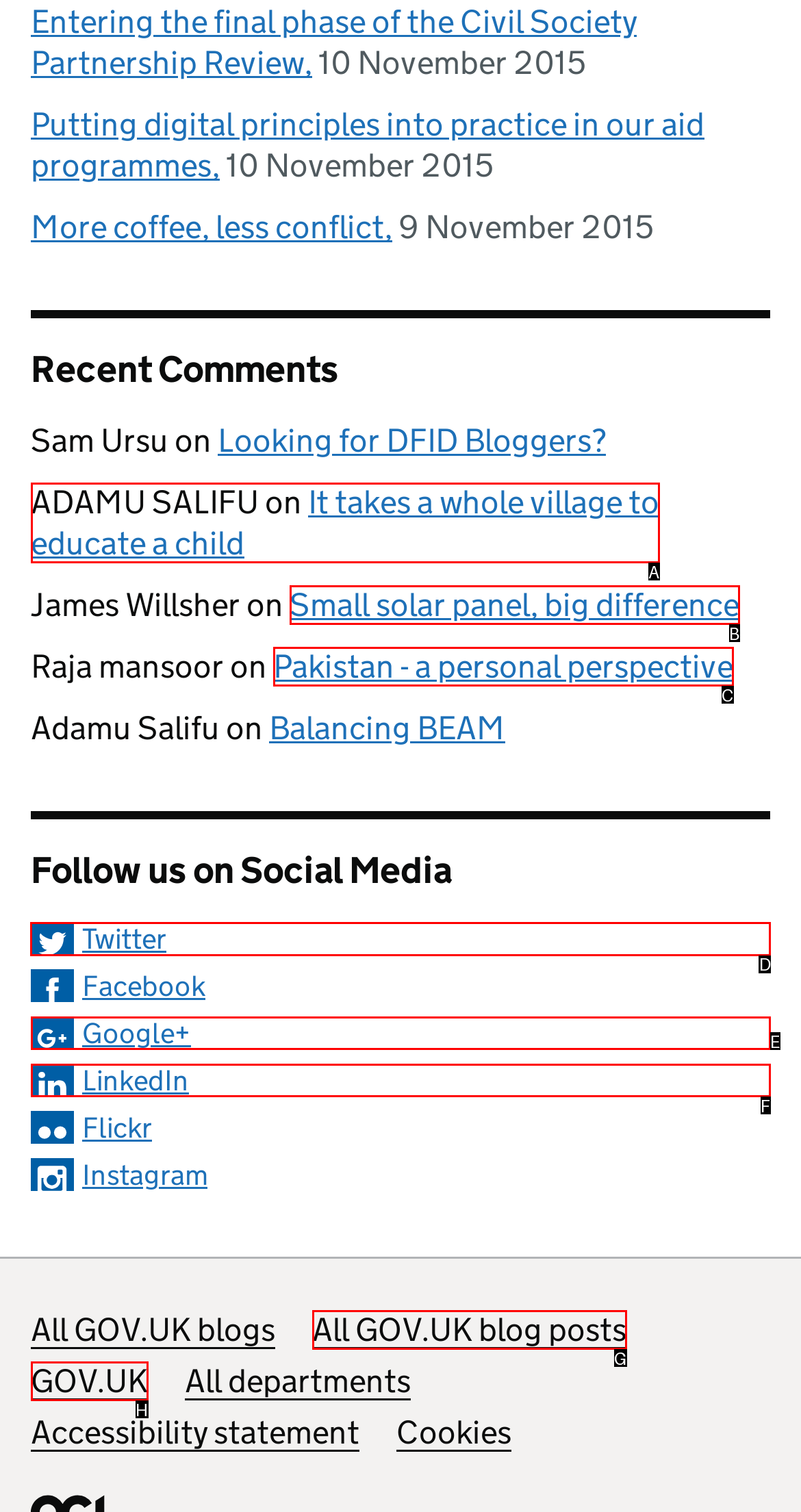Identify which HTML element should be clicked to fulfill this instruction: Follow DFID on Twitter Reply with the correct option's letter.

D